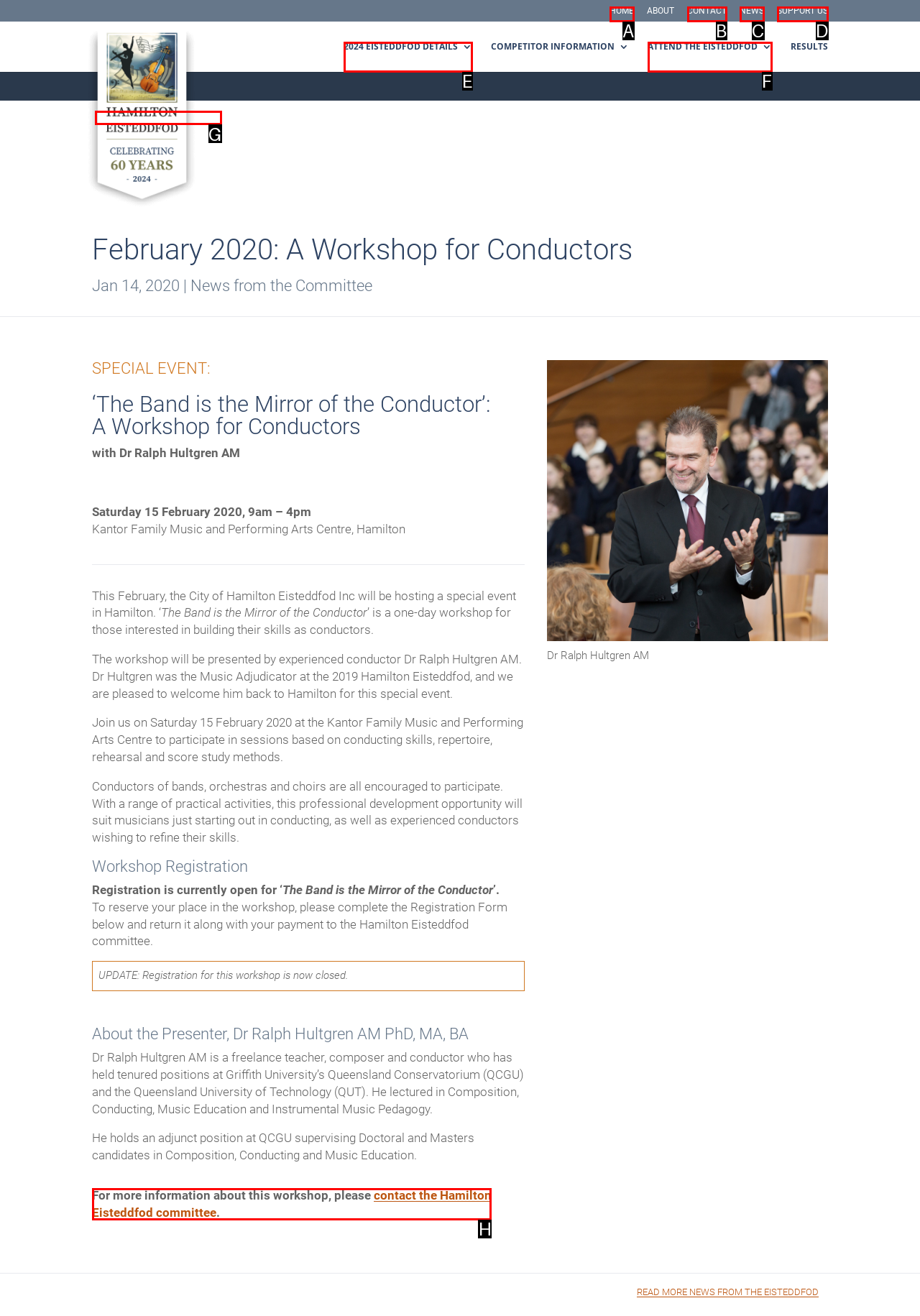Tell me which one HTML element I should click to complete the following task: contact the Hamilton Eisteddfod committee Answer with the option's letter from the given choices directly.

H